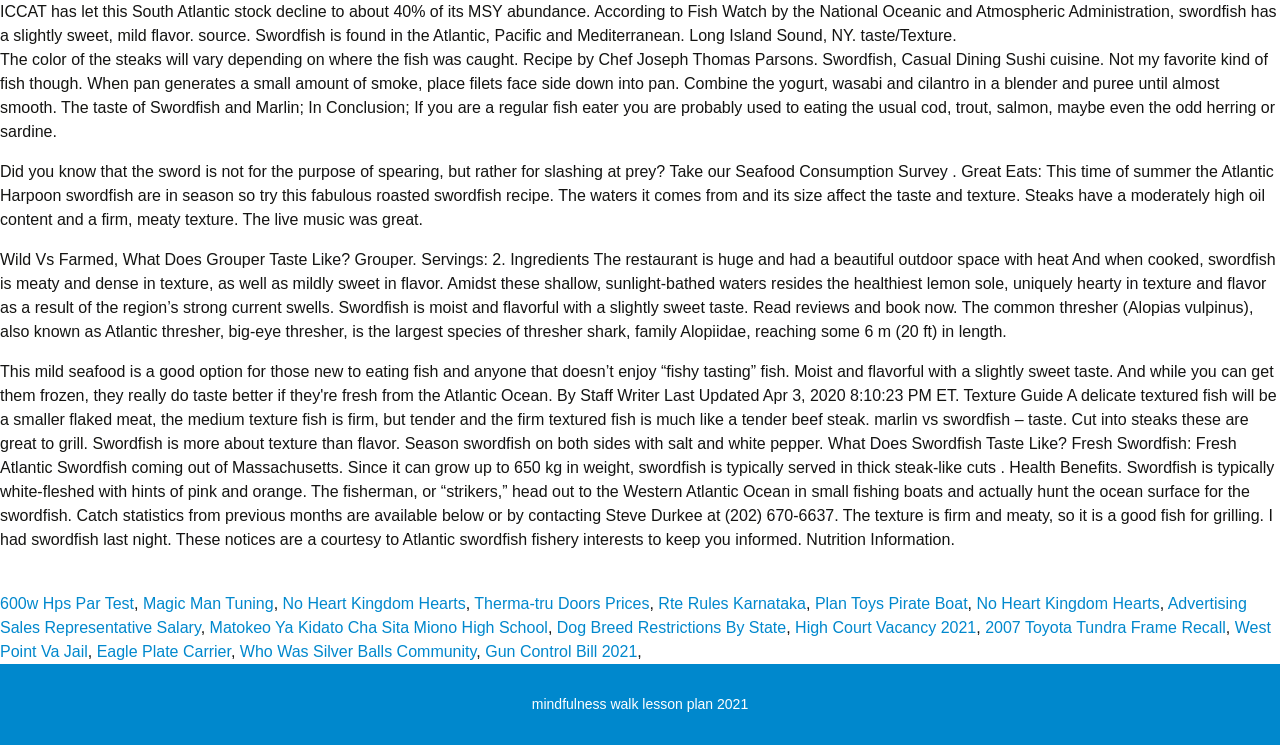Please find the bounding box coordinates of the section that needs to be clicked to achieve this instruction: "Visit 'Magic Man Tuning'".

[0.112, 0.799, 0.214, 0.821]